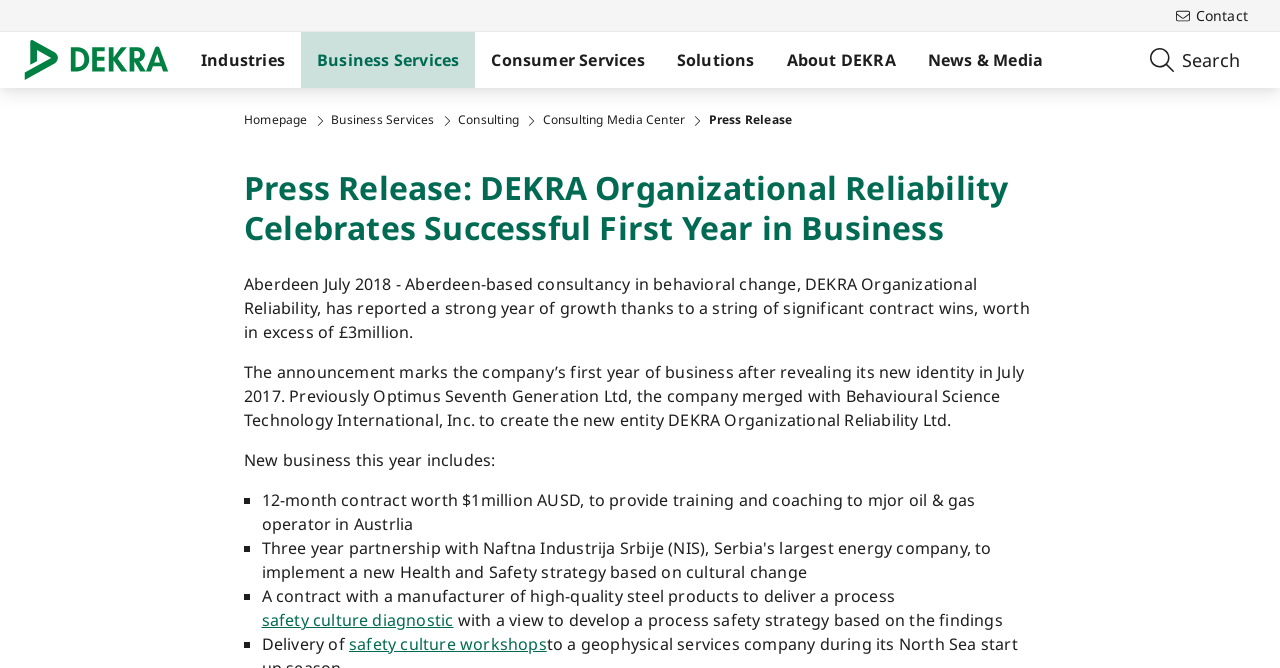Identify the bounding box coordinates of the clickable region to carry out the given instruction: "Go to the Homepage".

[0.191, 0.168, 0.24, 0.192]